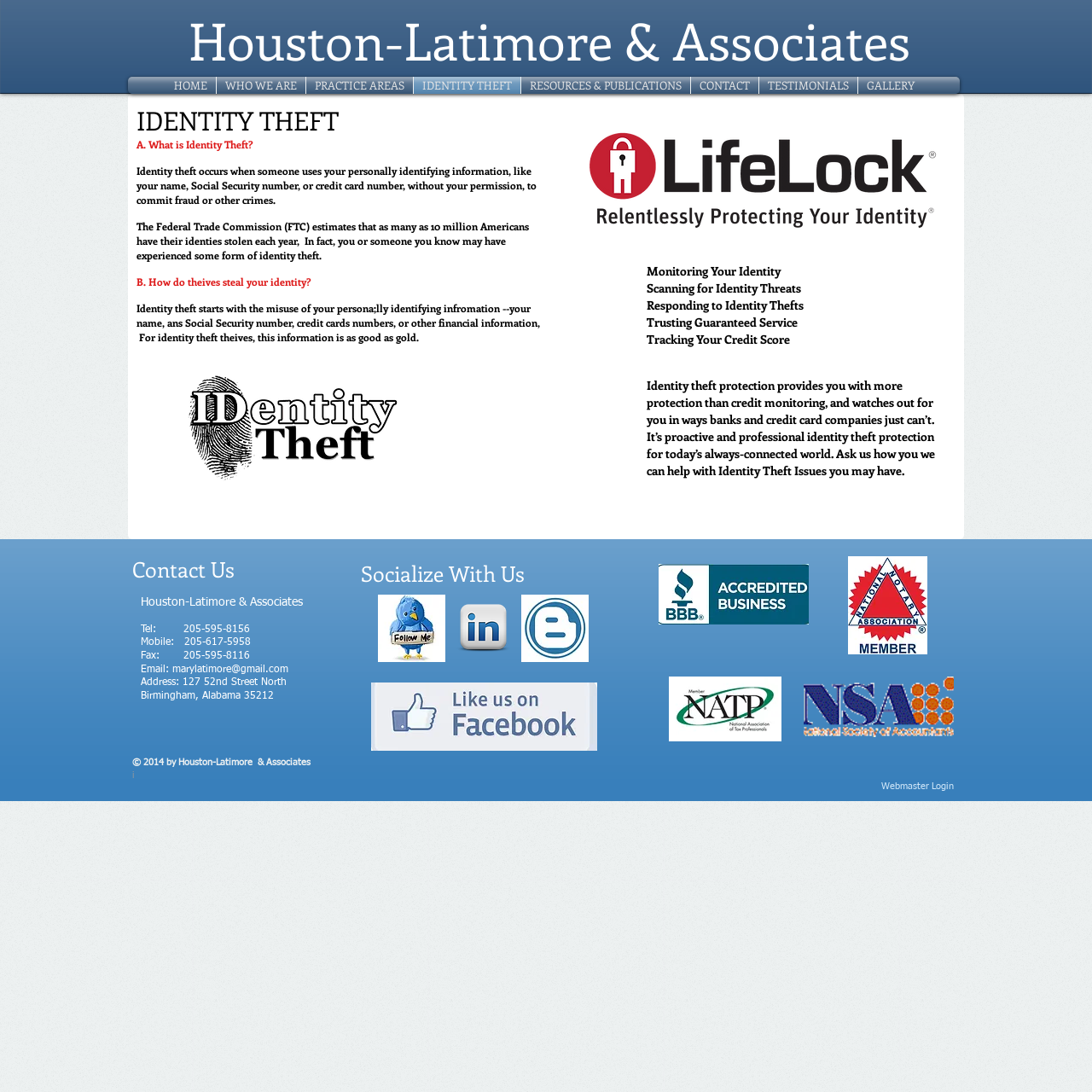Pinpoint the bounding box coordinates of the clickable area necessary to execute the following instruction: "Click the LifeLock image". The coordinates should be given as four float numbers between 0 and 1, namely [left, top, right, bottom].

[0.539, 0.12, 0.858, 0.21]